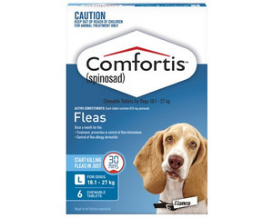Analyze the image and describe all key details you can observe.

The image showcases a box of Comfortis, a veterinary medication designed for dogs, specifically for flea treatment. The product is labeled for canines weighing between 18.1 to 27 kilograms (40.1 to 60 pounds) and comes in a 6-pack format. The packaging is predominantly blue with a graphic of a beagle, indicating that it is a chewable tablet. The label clearly notes the active ingredient, spinosad, and includes a caution statement about keeping the product out of reach of children. Additionally, there's a prominent seal indicating that the medication starts killing fleas quickly. This image is part of a promotional display where the product is being offered at a discounted price, emphasizing the potential savings for pet owners.